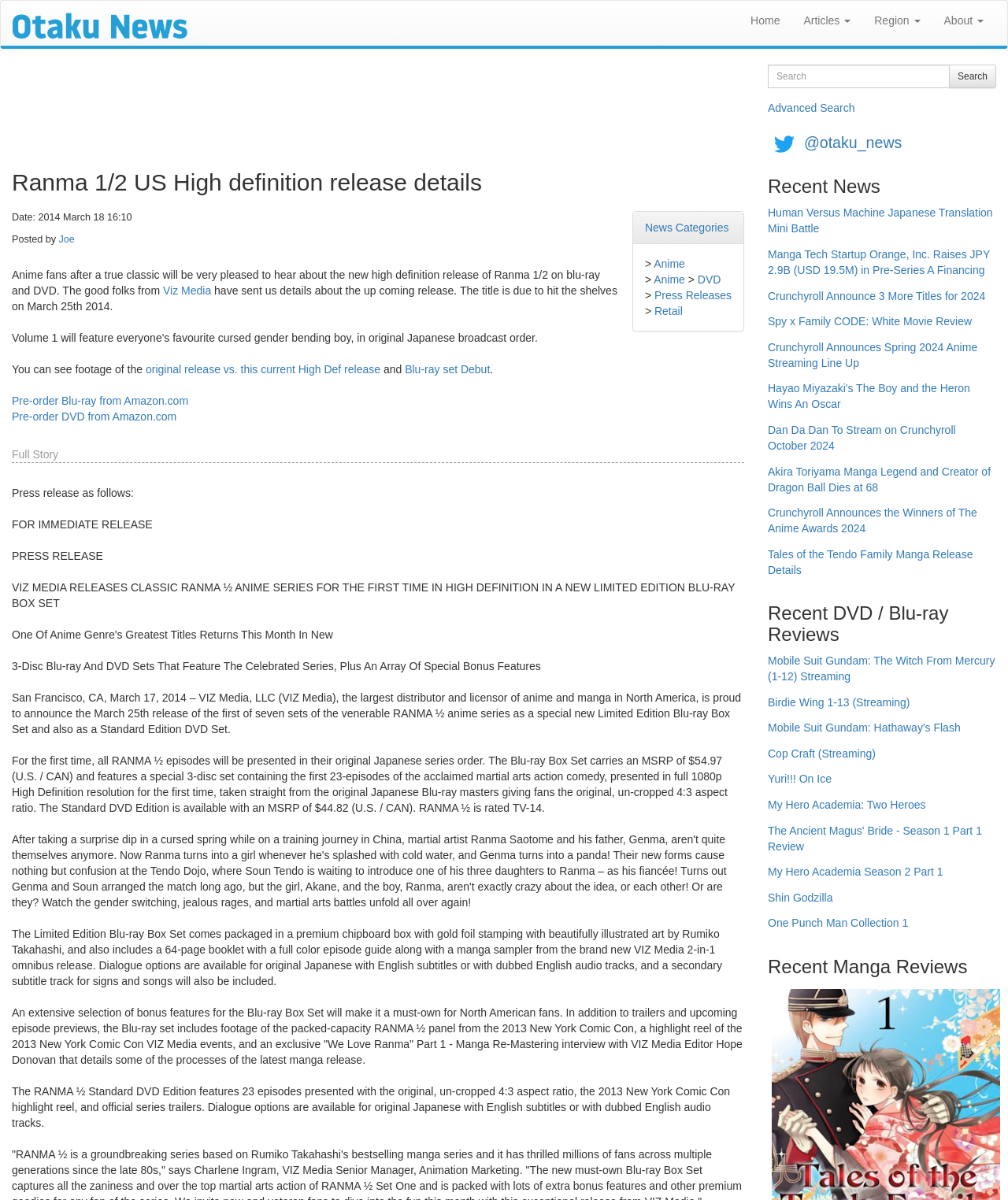Write an extensive caption that covers every aspect of the webpage.

The webpage is about Otaku News, a website that provides news and reviews related to anime, manga, and Japanese culture. At the top of the page, there is a navigation menu with links to "Home", "Articles", "Region", and "About". Below the navigation menu, there is a heading that reads "Ranma 1/2 US High definition release details".

The main content of the page is an article about the release of Ranma 1/2 on Blu-ray and DVD. The article includes details about the release, such as the date, price, and special features. There are also quotes from the press release and information about the series.

On the right side of the page, there is a search bar and a section titled "Recent News" that lists several news articles related to anime and manga. Below that, there is a section titled "Recent DVD / Blu-ray Reviews" that lists several reviews of anime DVDs and Blu-rays. Finally, there is a section titled "Recent Manga Reviews" that lists several reviews of manga.

At the bottom of the page, there are links to follow Otaku News on Twitter and to perform an advanced search. There is also a section that lists several news articles, including "Human Versus Machine Japanese Translation Mini Battle", "Manga Tech Startup Orange, Inc. Raises JPY 2.9B (USD 19.5M) in Pre-Series A Financing", and "Crunchyroll Announce 3 More Titles for 2024".